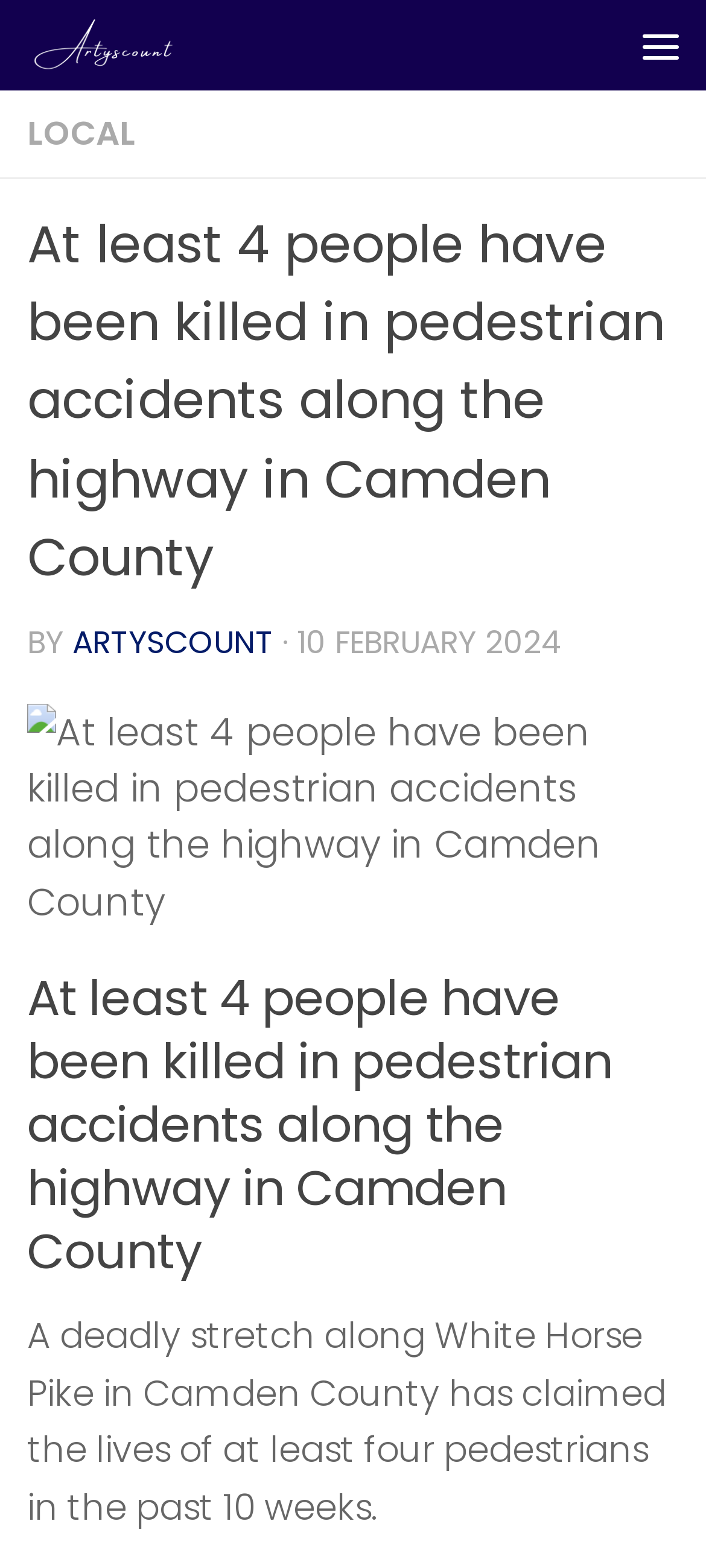What is the name of the highway where the accidents occurred?
From the image, provide a succinct answer in one word or a short phrase.

White Horse Pike